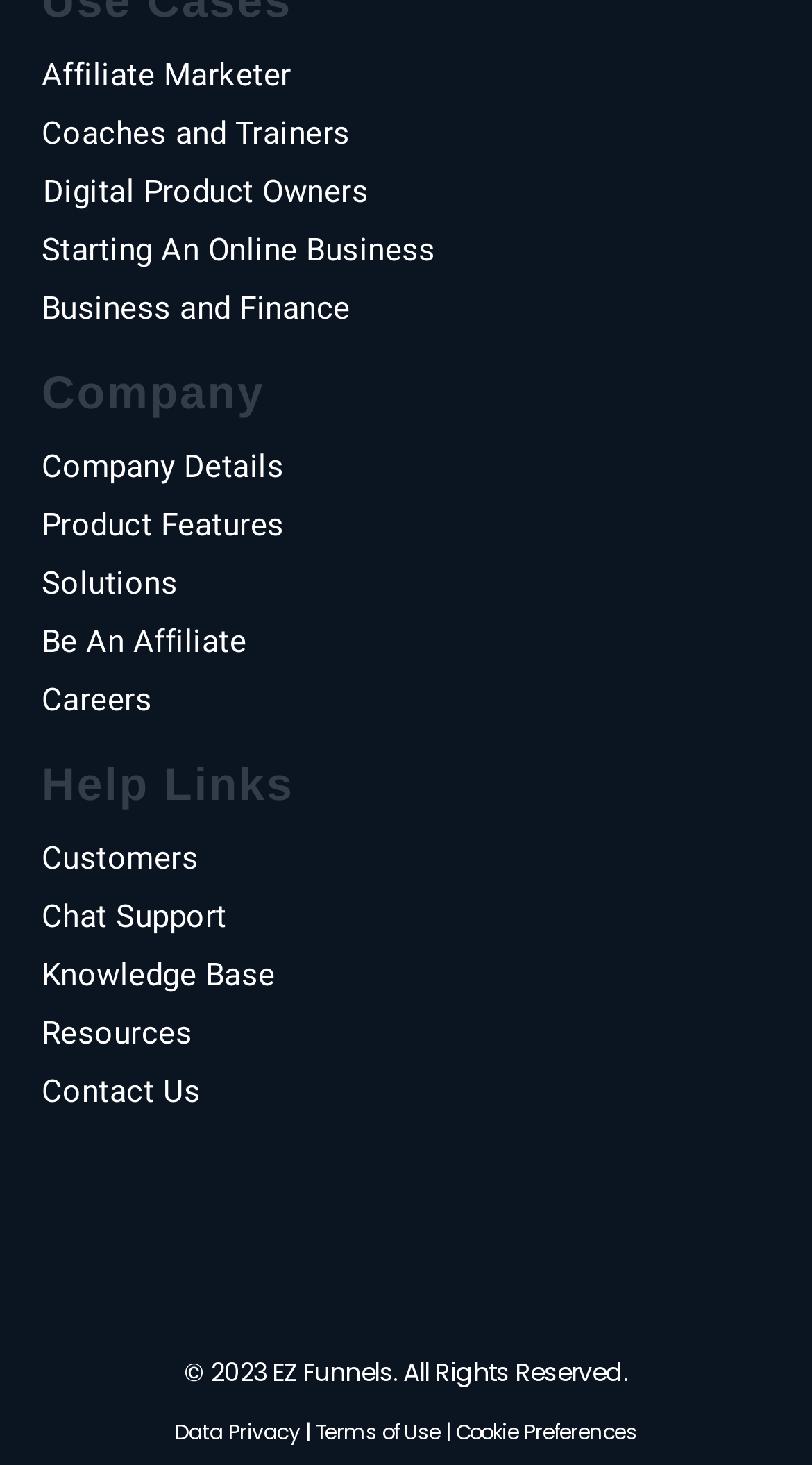Identify the bounding box coordinates for the UI element described by the following text: "Be An Affiliate". Provide the coordinates as four float numbers between 0 and 1, in the format [left, top, right, bottom].

[0.051, 0.418, 0.304, 0.458]